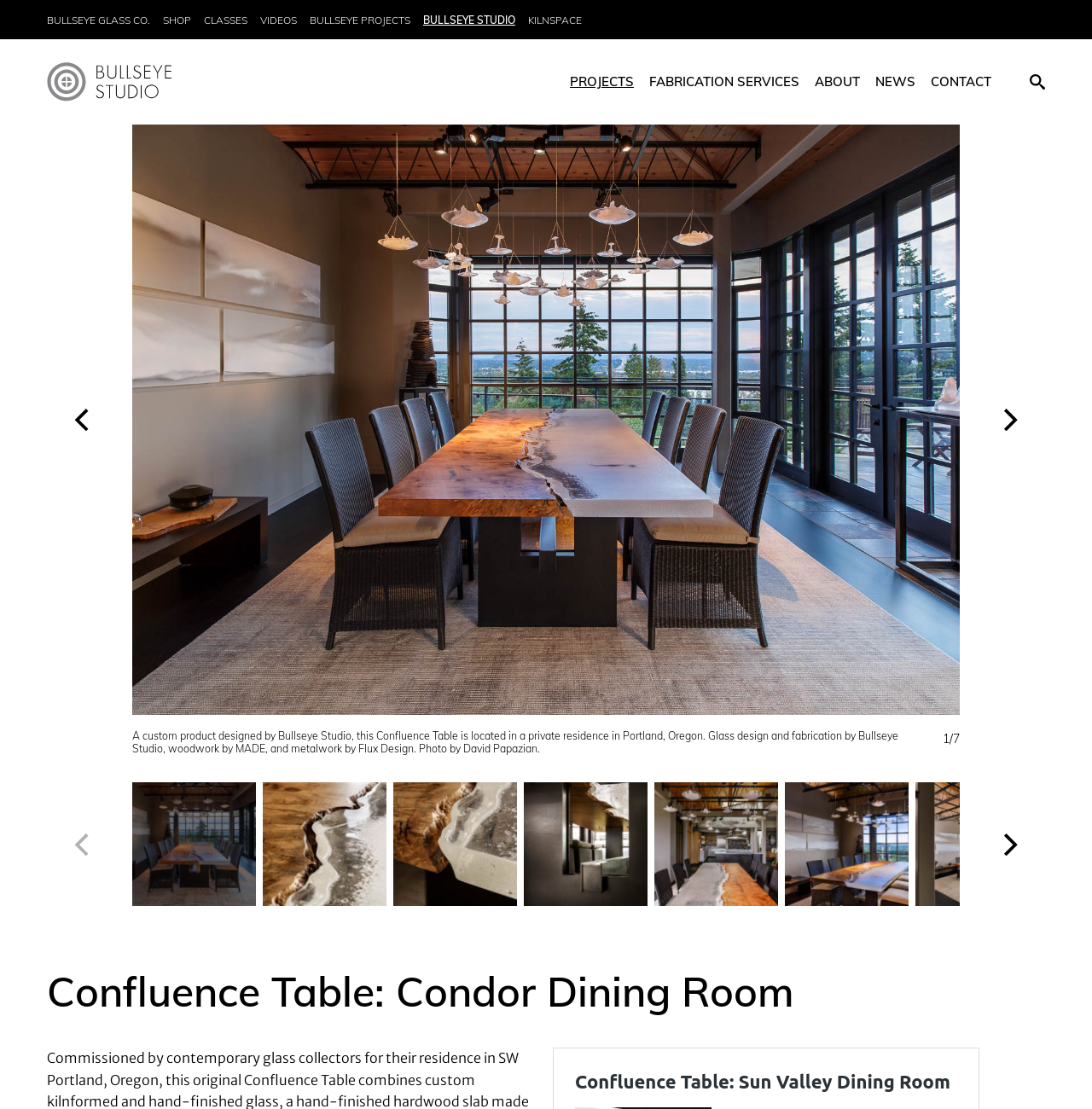What is the name of the photographer who took the photo of the Confluence Table?
Please use the image to provide a one-word or short phrase answer.

David Papazian